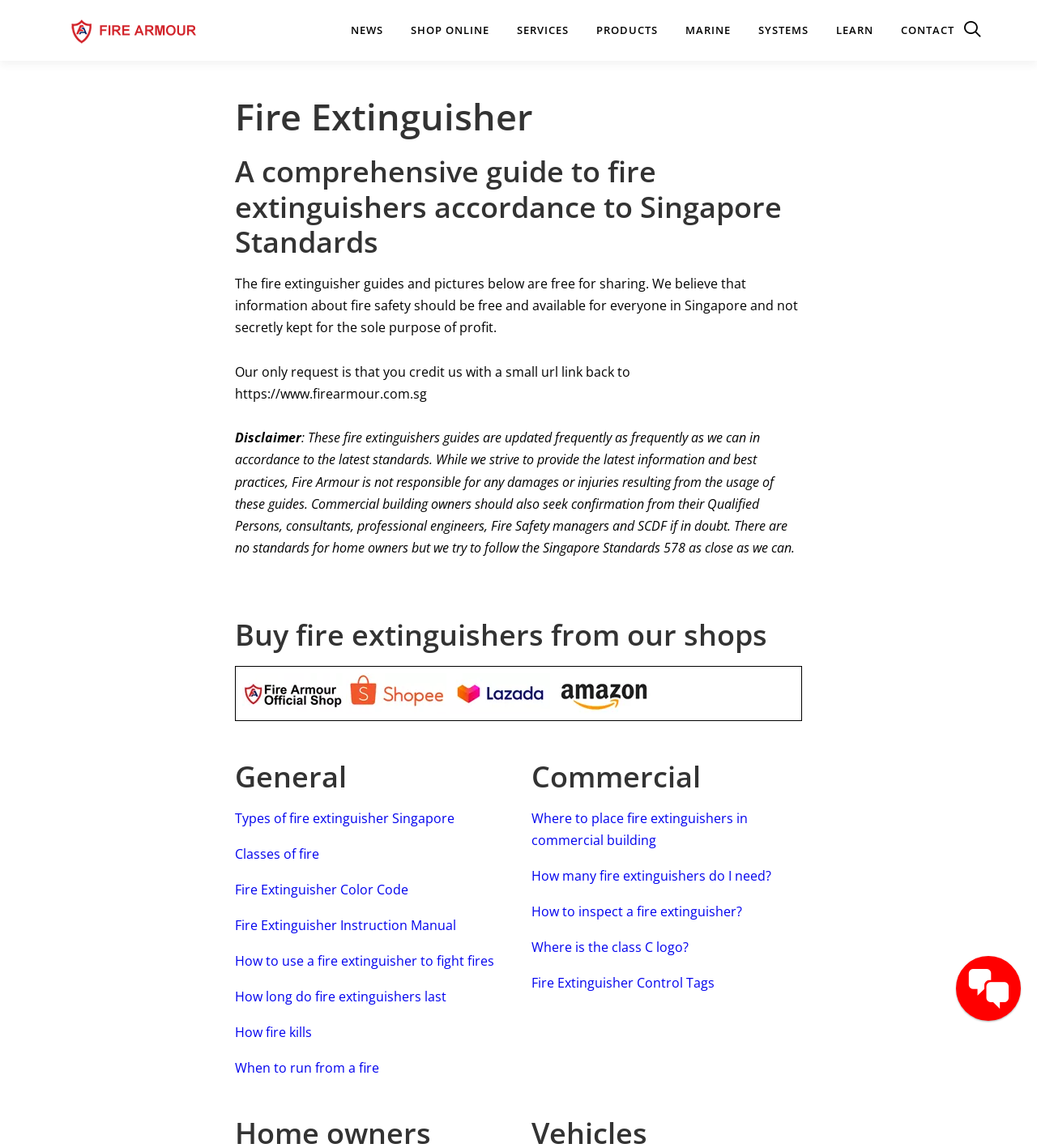Using the format (top-left x, top-left y, bottom-right x, bottom-right y), provide the bounding box coordinates for the described UI element. All values should be floating point numbers between 0 and 1: How fire kills

[0.227, 0.891, 0.301, 0.907]